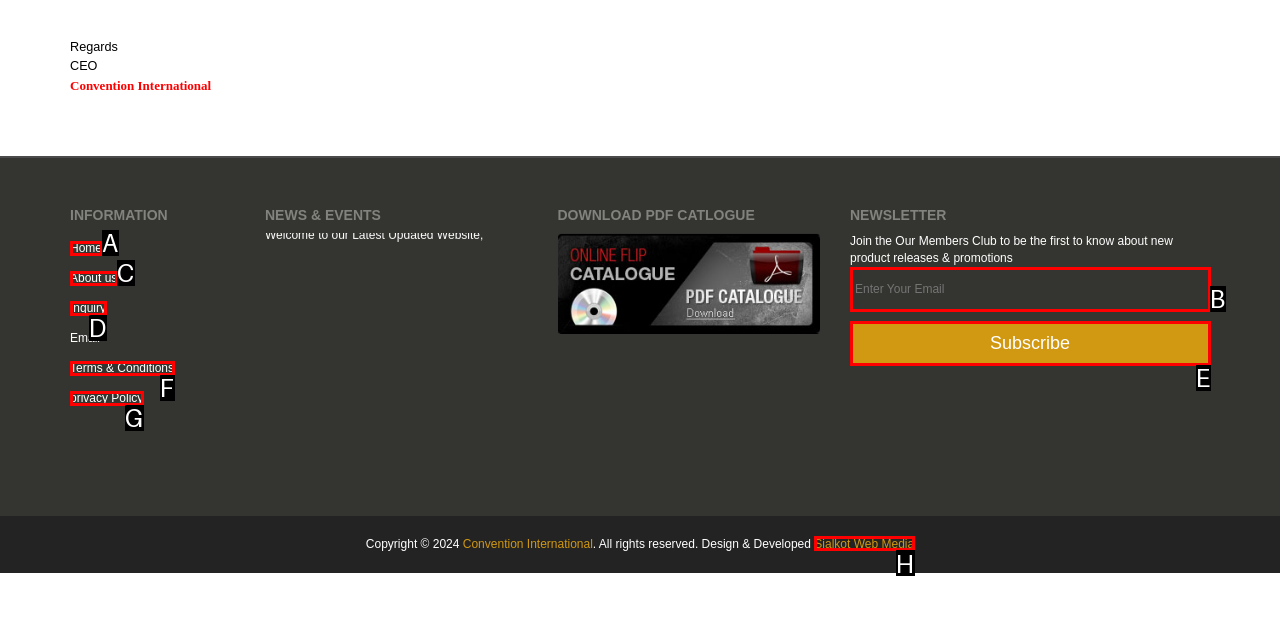Given the description: name="signup" placeholder="Enter Your Email", identify the matching option. Answer with the corresponding letter.

B